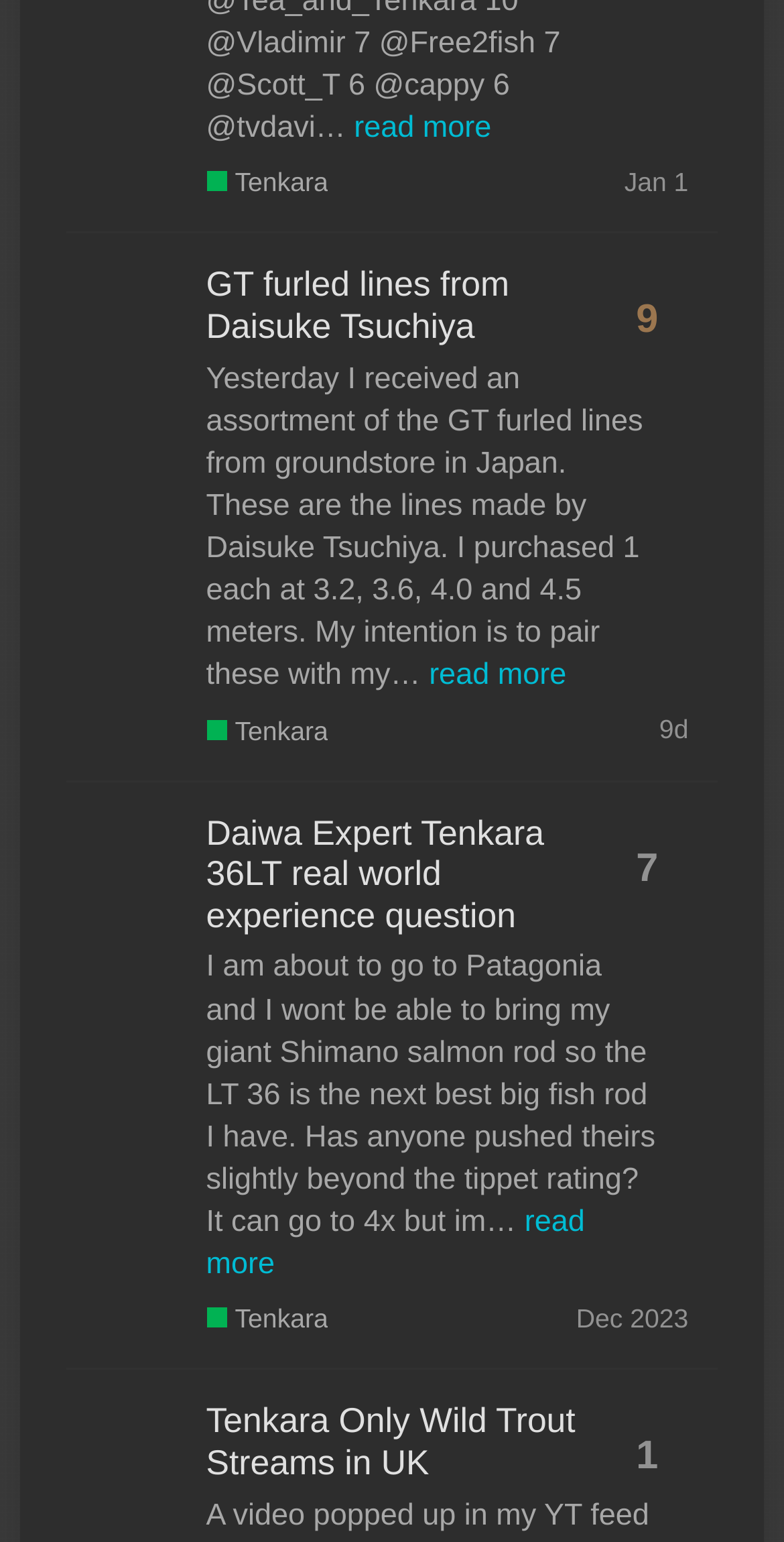When was the latest activity in the first topic?
Give a detailed response to the question by analyzing the screenshot.

I looked at the first gridcell element and found a generic element with the text 'Created: Jan 1, 2024 1:22 pm Latest: Jan 1, 2024 1:22 pm', which suggests that the latest activity in the first topic was on January 1, 2024, at 1:22 pm.